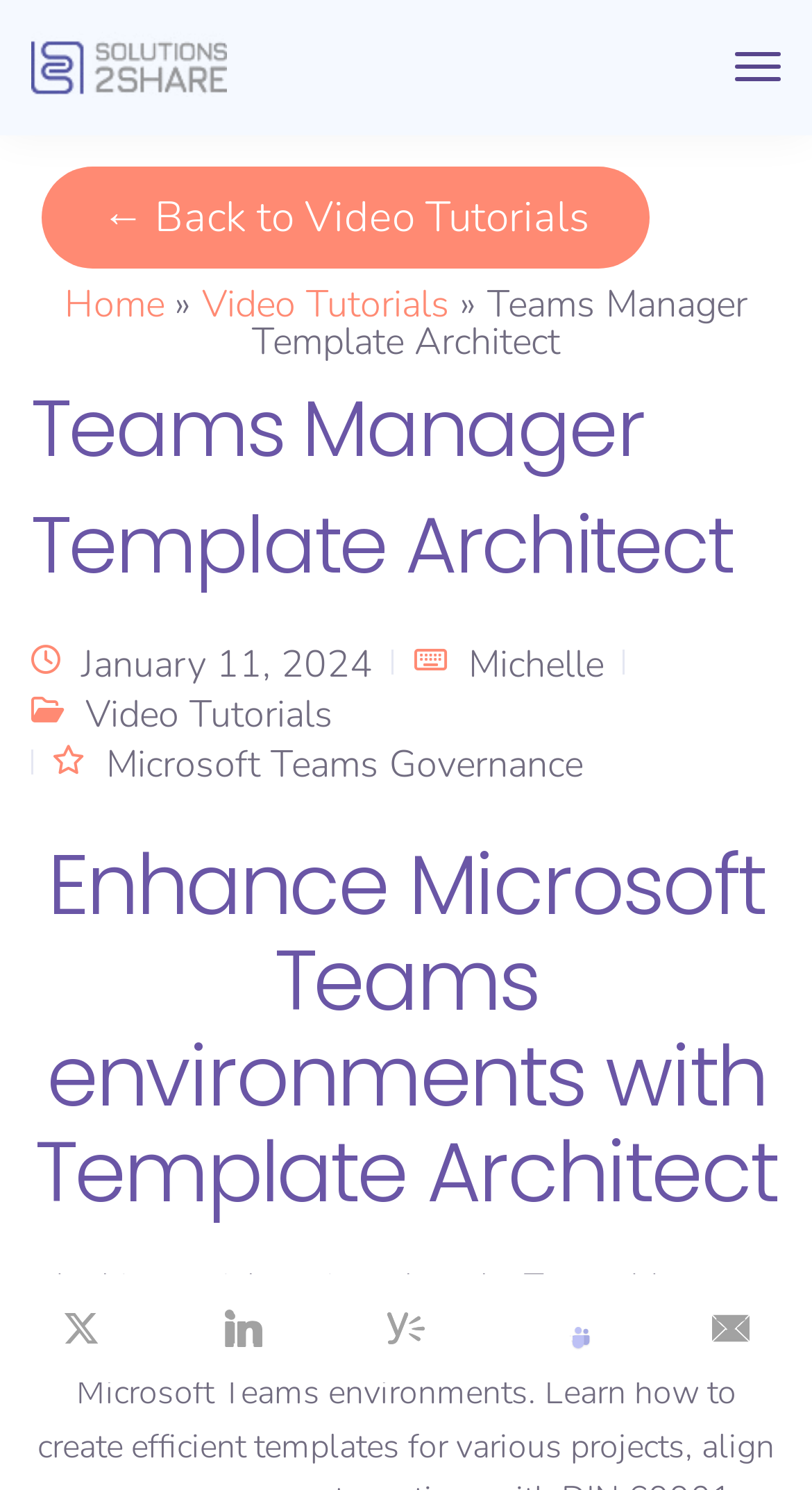Use the details in the image to answer the question thoroughly: 
What is the date of the content?

The date of the content is obtained from the static text element 'January 11, 2024' on the webpage, which likely indicates the date when the content was published or updated.